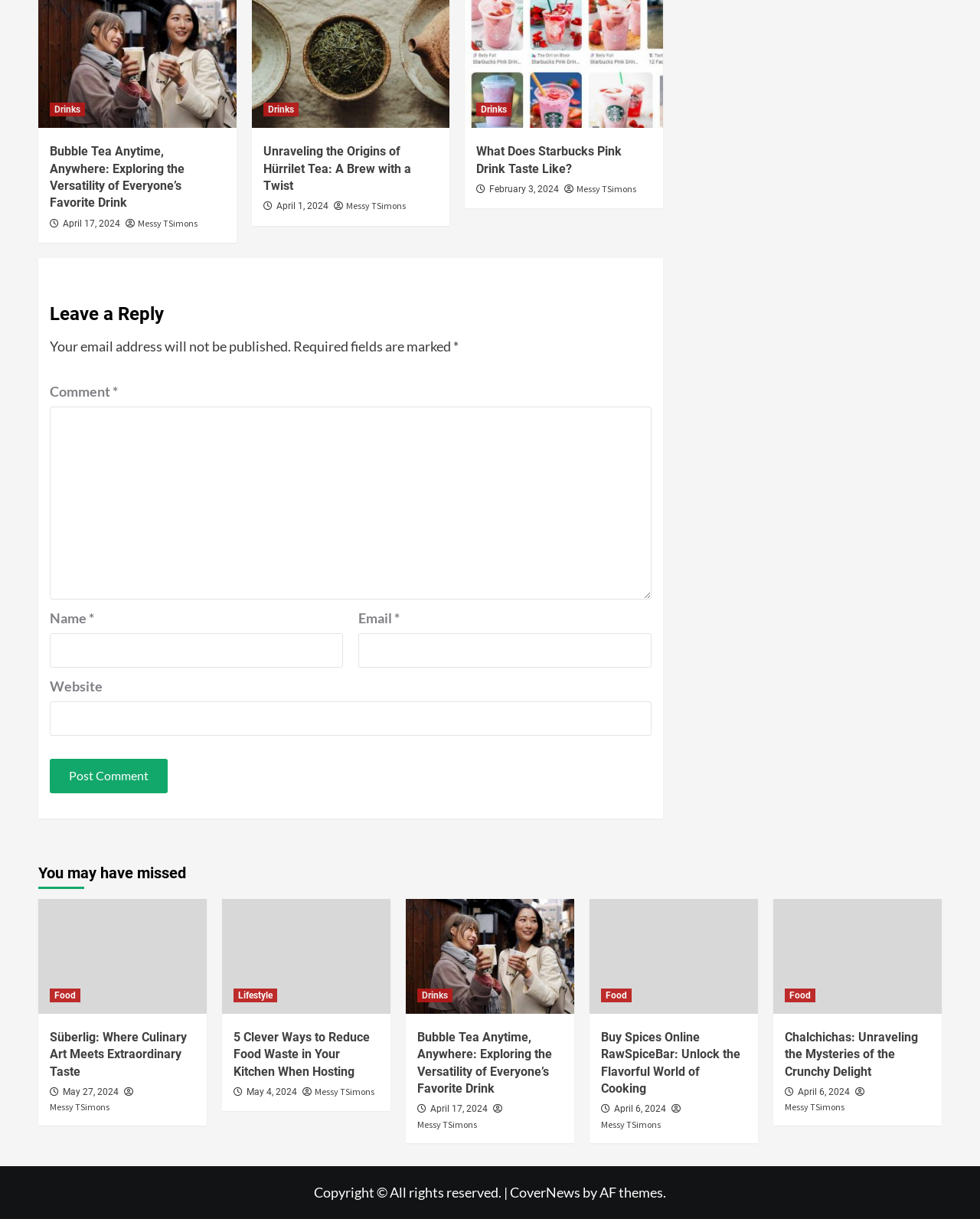Locate the bounding box of the UI element described in the following text: "February 3, 2024".

[0.499, 0.151, 0.571, 0.16]